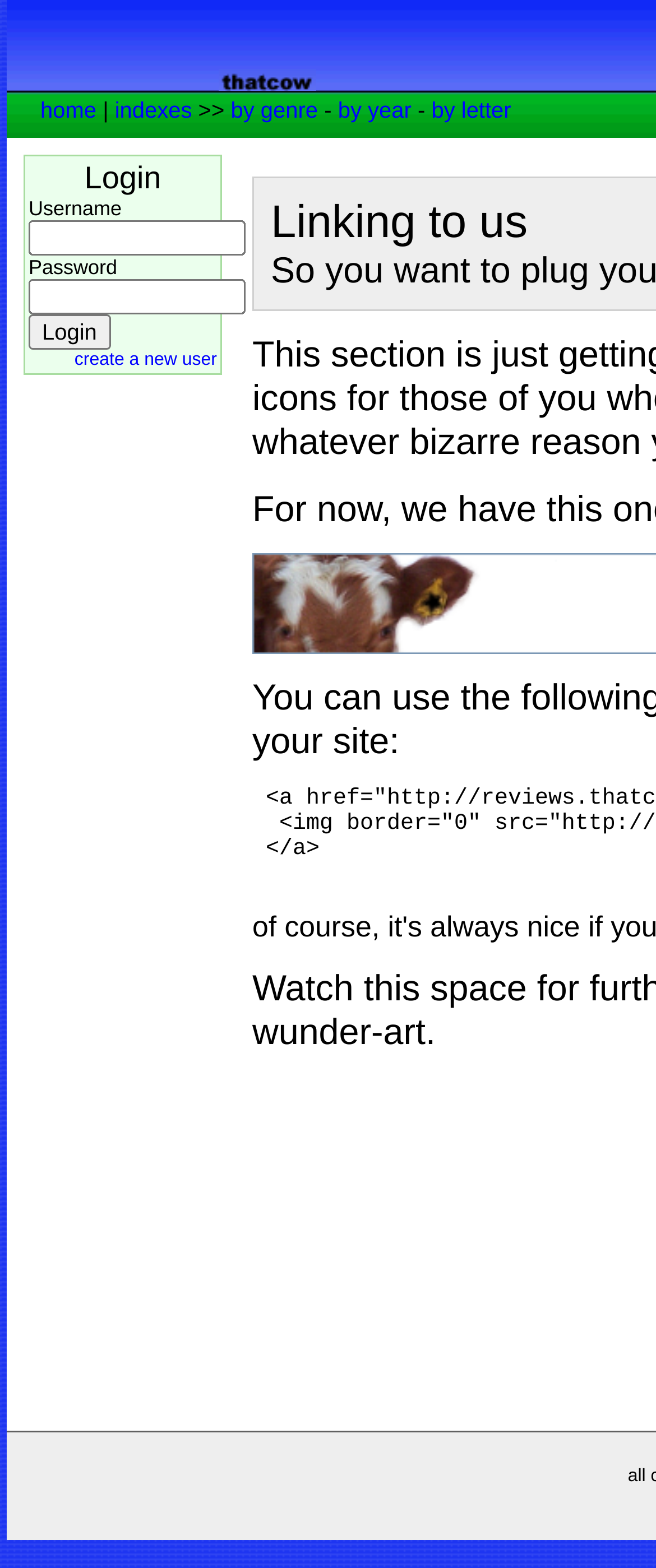Using the element description home, predict the bounding box coordinates for the UI element. Provide the coordinates in (top-left x, top-left y, bottom-right x, bottom-right y) format with values ranging from 0 to 1.

[0.062, 0.062, 0.147, 0.078]